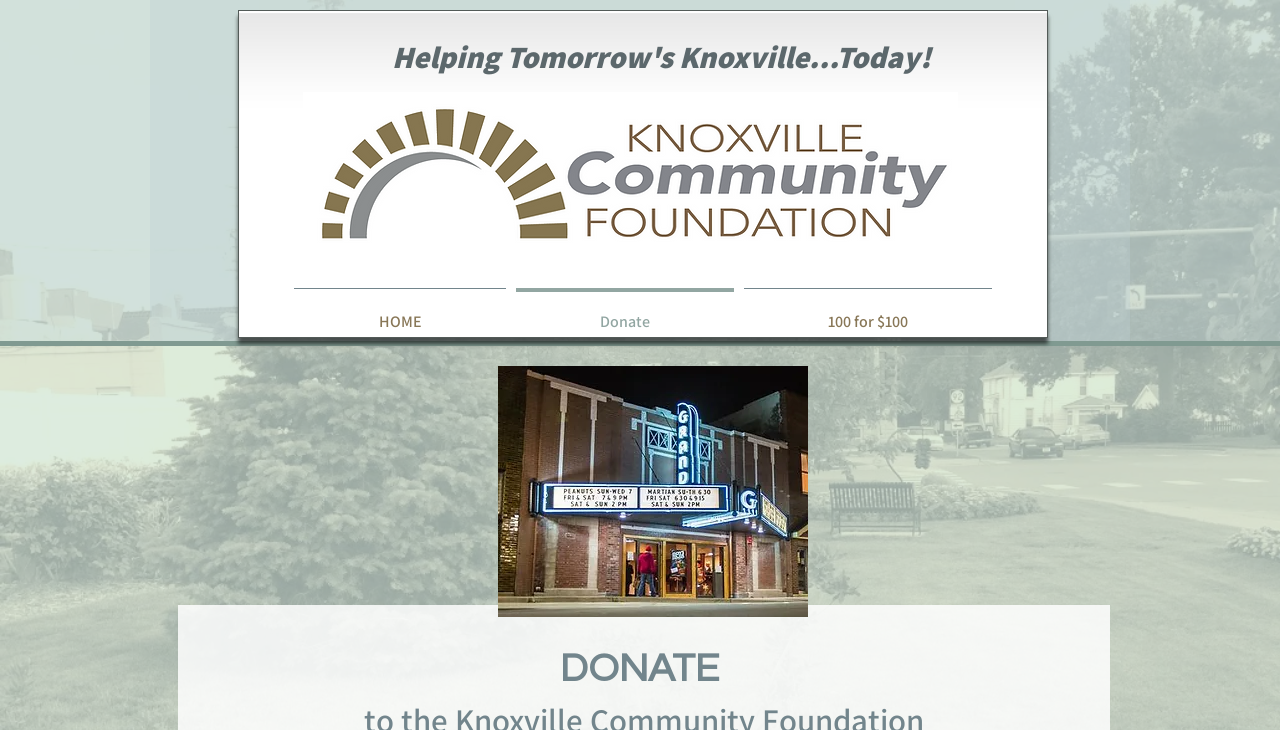Provide a one-word or brief phrase answer to the question:
What is the position of the 'DONATE' heading?

Bottom